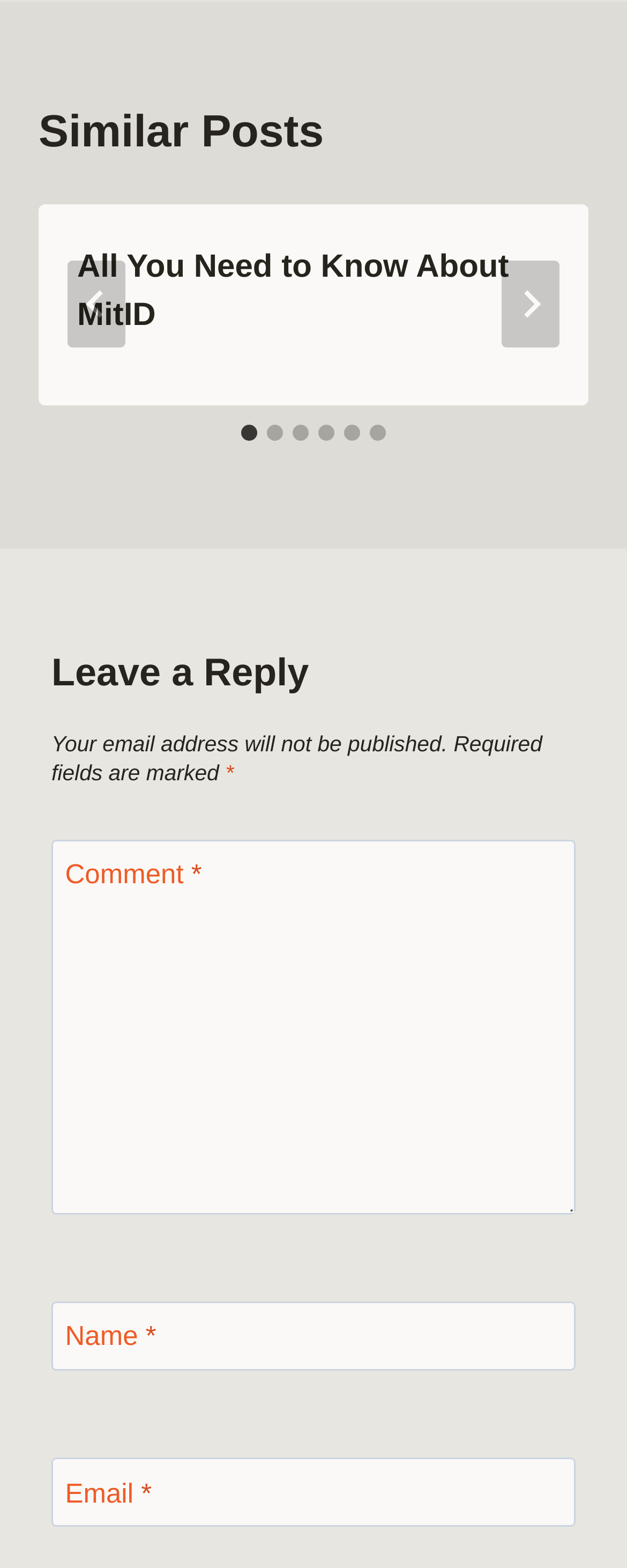Can you find the bounding box coordinates of the area I should click to execute the following instruction: "Click the 'Go to last slide' button"?

[0.108, 0.167, 0.2, 0.222]